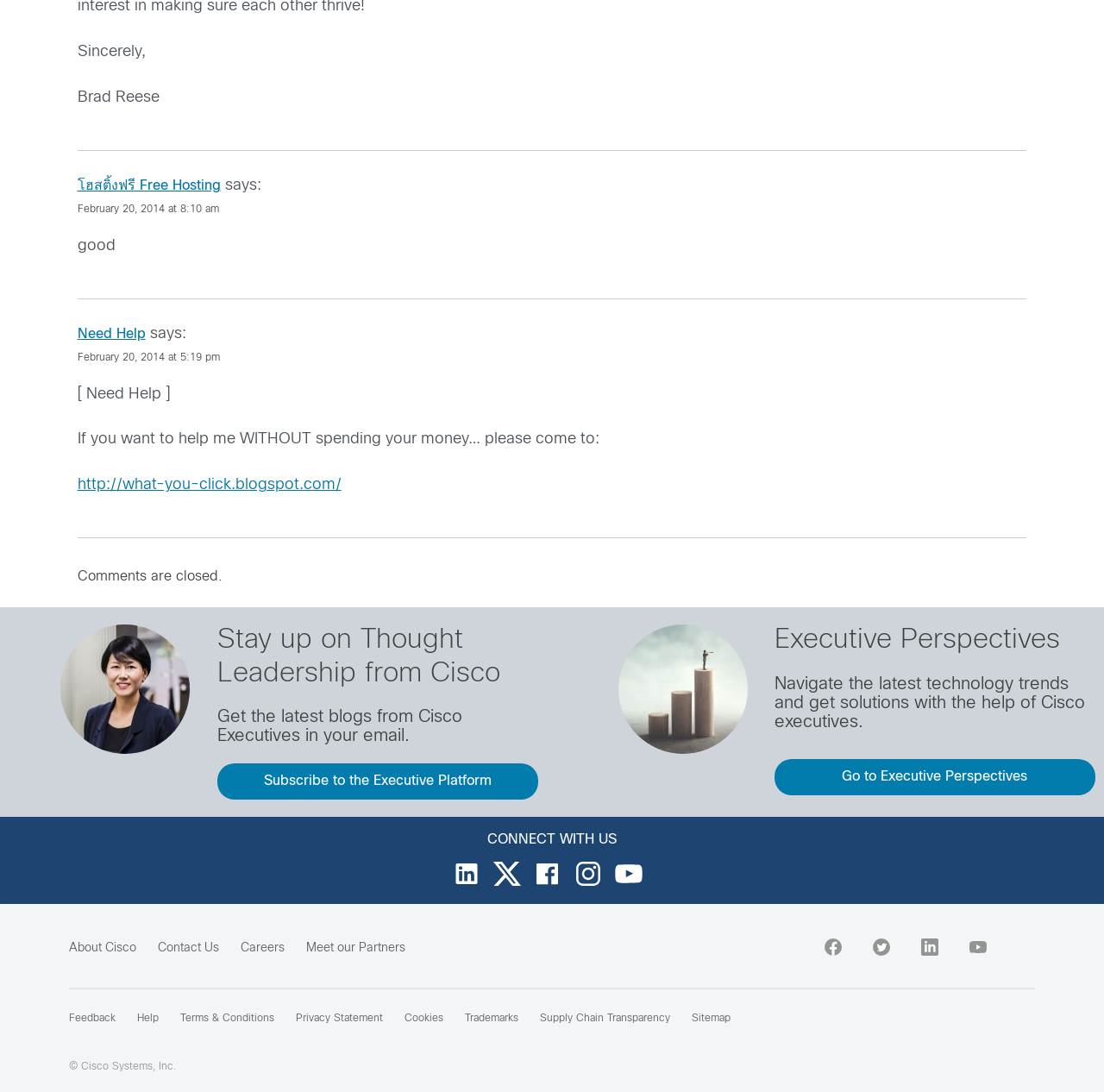Please identify the bounding box coordinates of the element's region that needs to be clicked to fulfill the following instruction: "Connect with Cisco on Facebook". The bounding box coordinates should consist of four float numbers between 0 and 1, i.e., [left, top, right, bottom].

[0.747, 0.859, 0.762, 0.875]